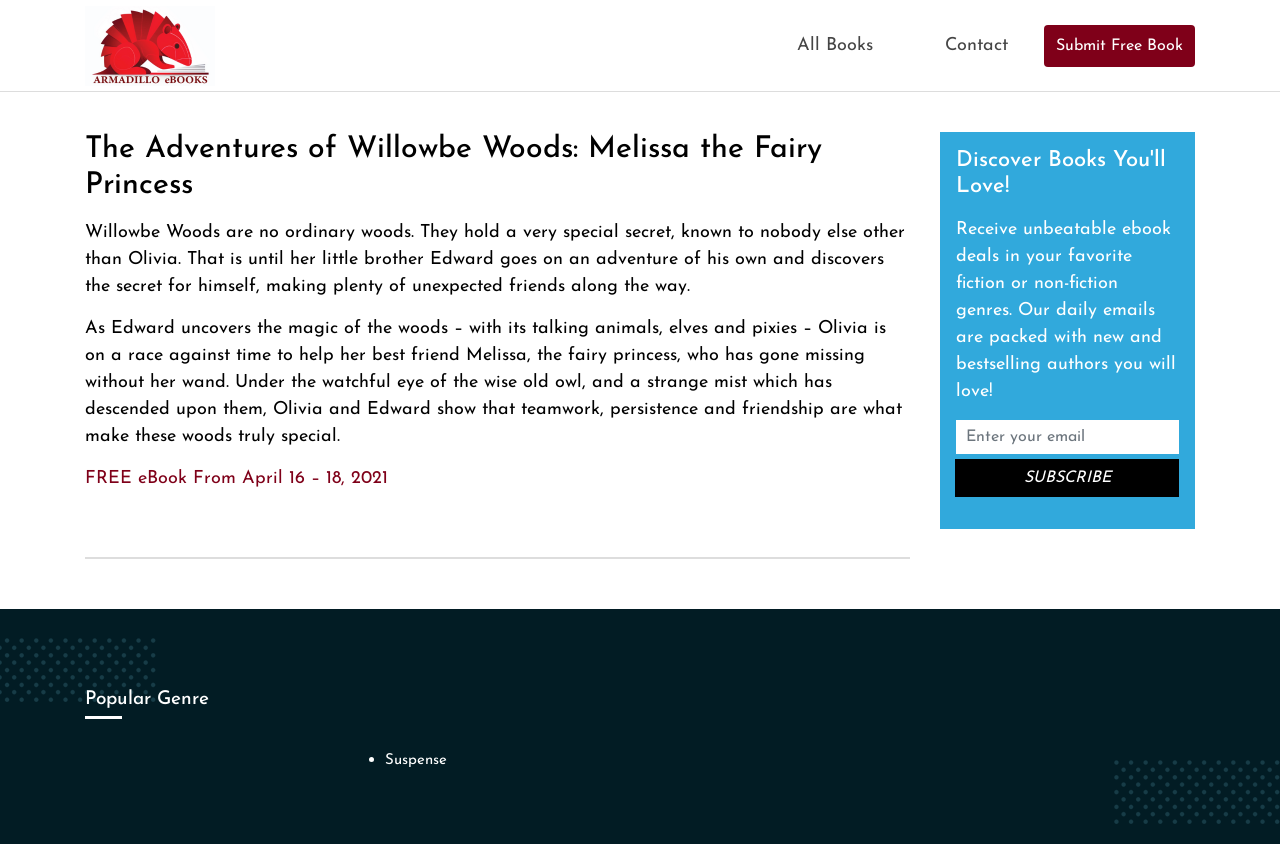Find the bounding box coordinates for the HTML element described in this sentence: "Preparing for the Ceremony". Provide the coordinates as four float numbers between 0 and 1, in the format [left, top, right, bottom].

None